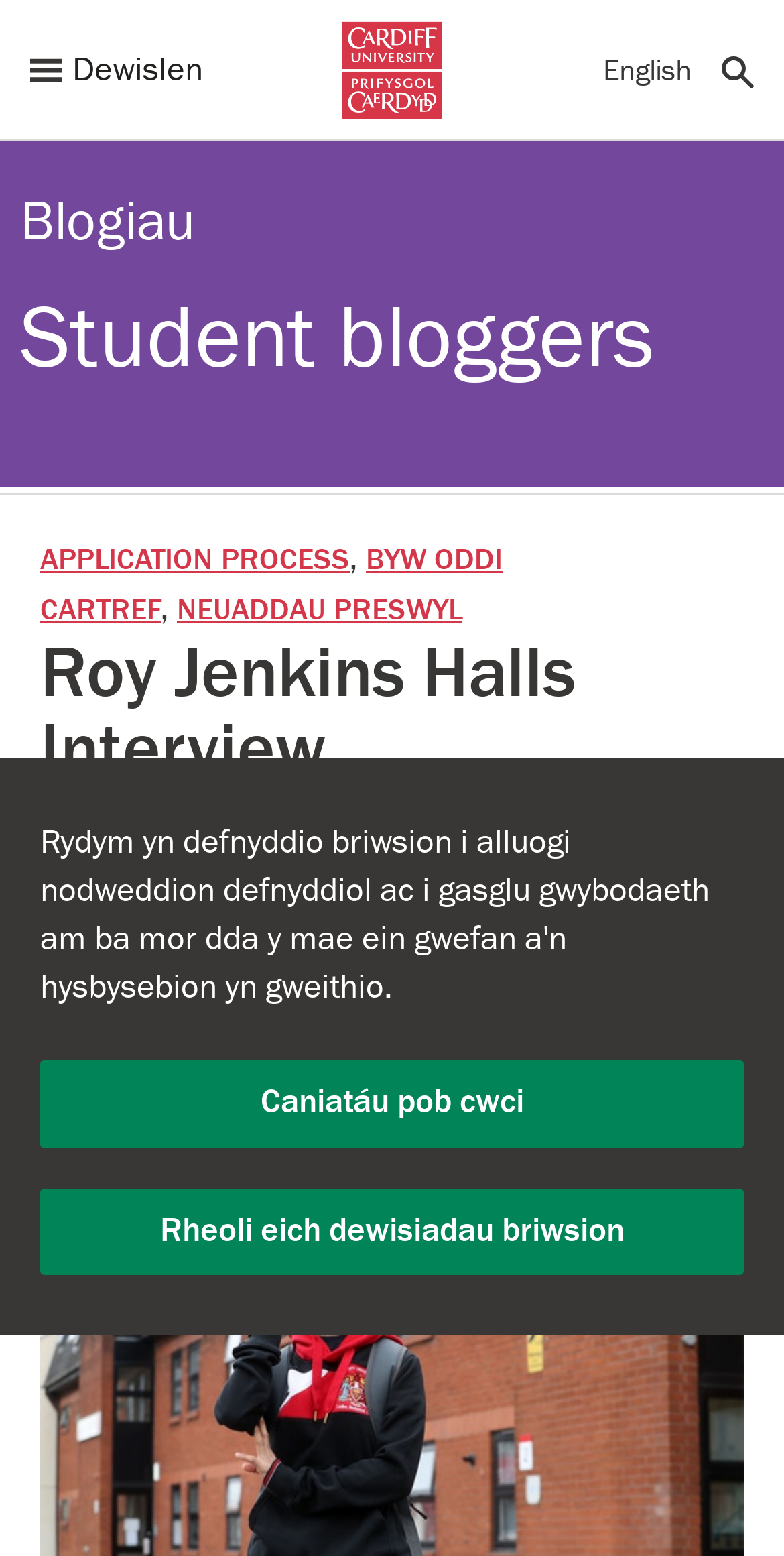Identify the bounding box for the UI element specified in this description: "Rheoli eich dewisiadau briwsion". The coordinates must be four float numbers between 0 and 1, formatted as [left, top, right, bottom].

[0.051, 0.763, 0.949, 0.819]